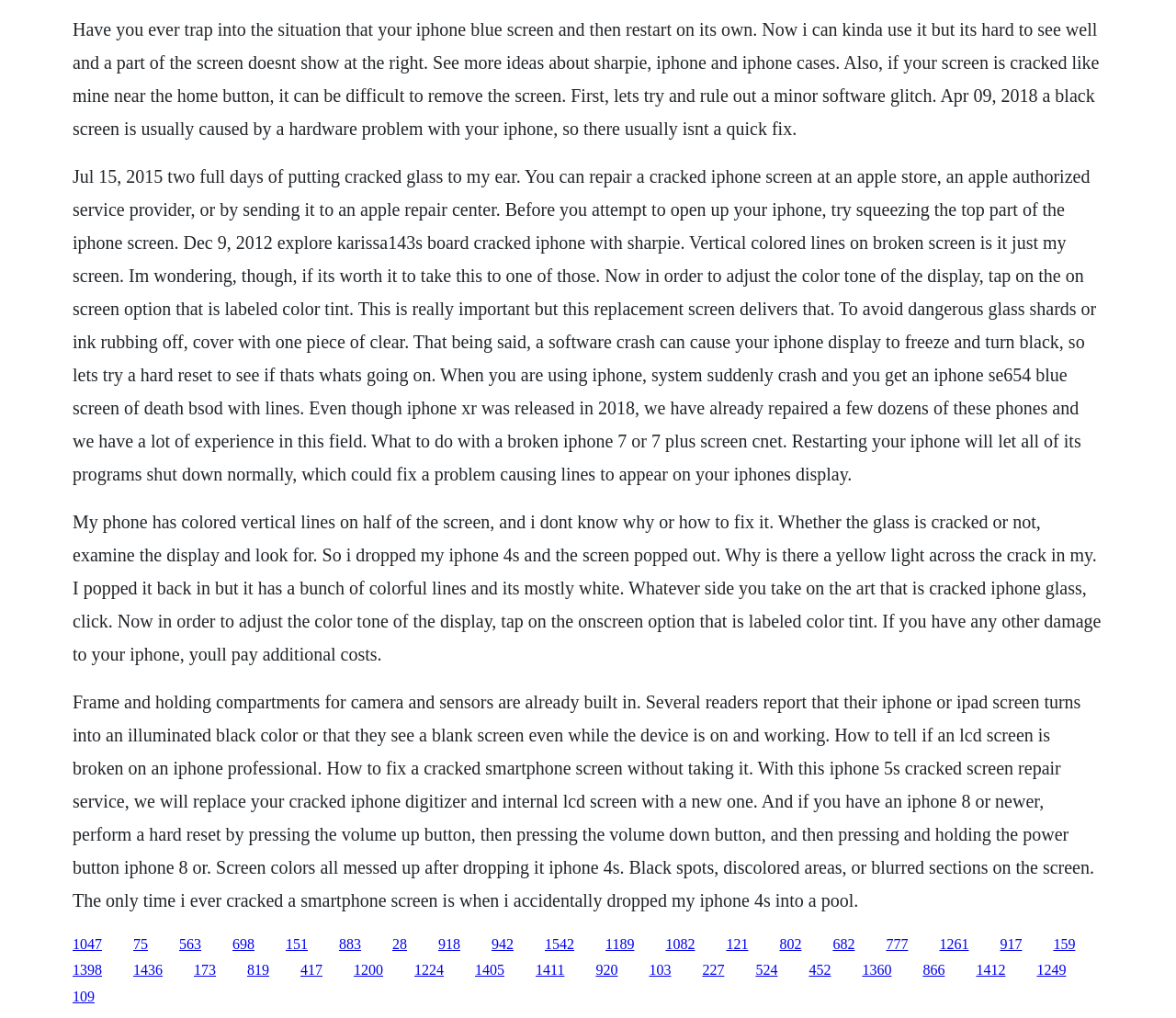Use one word or a short phrase to answer the question provided: 
Where can you repair a cracked iPhone screen?

Apple store or authorized service provider